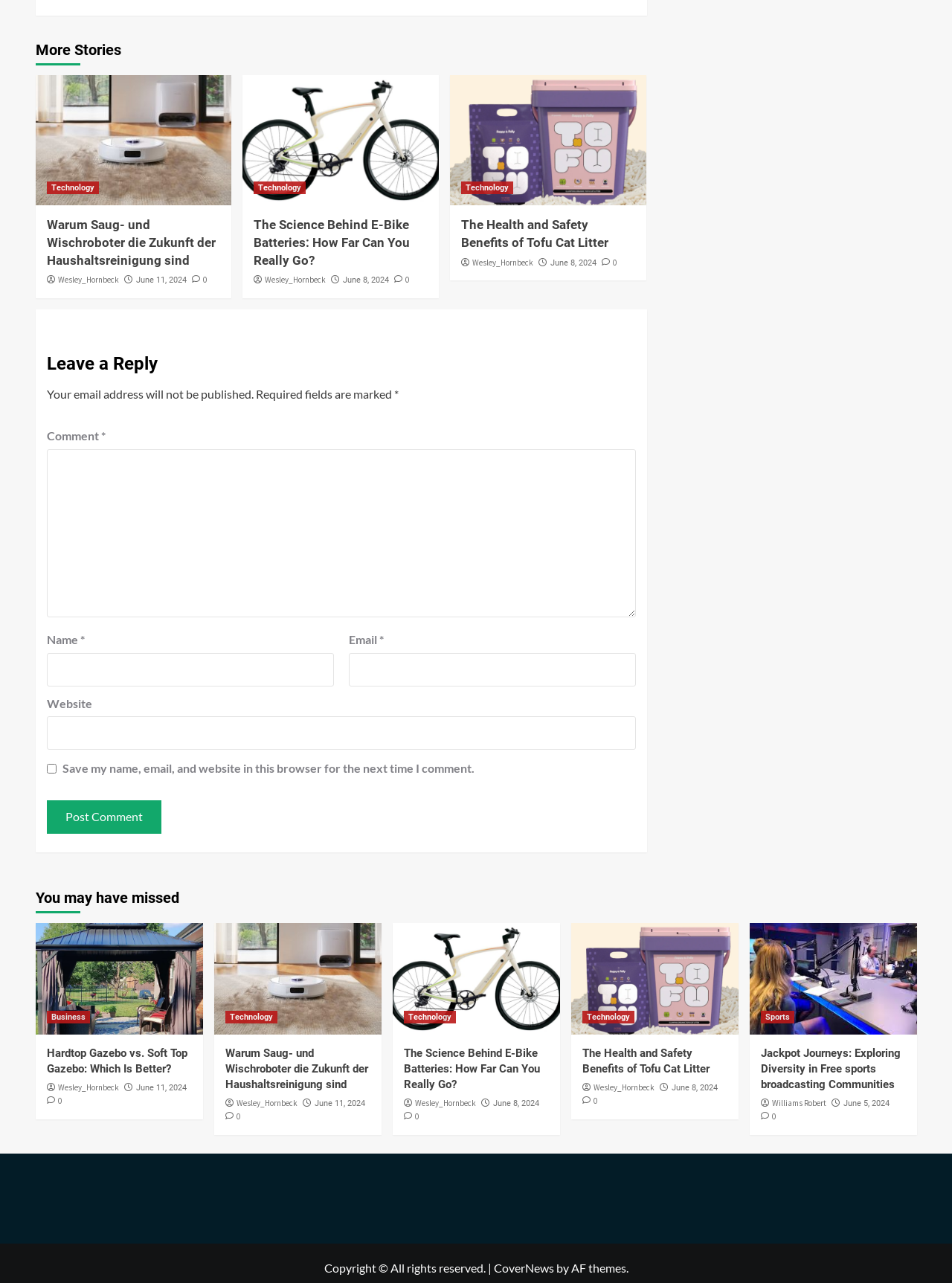How many comments can be posted at a time?
Answer the question with a single word or phrase, referring to the image.

One